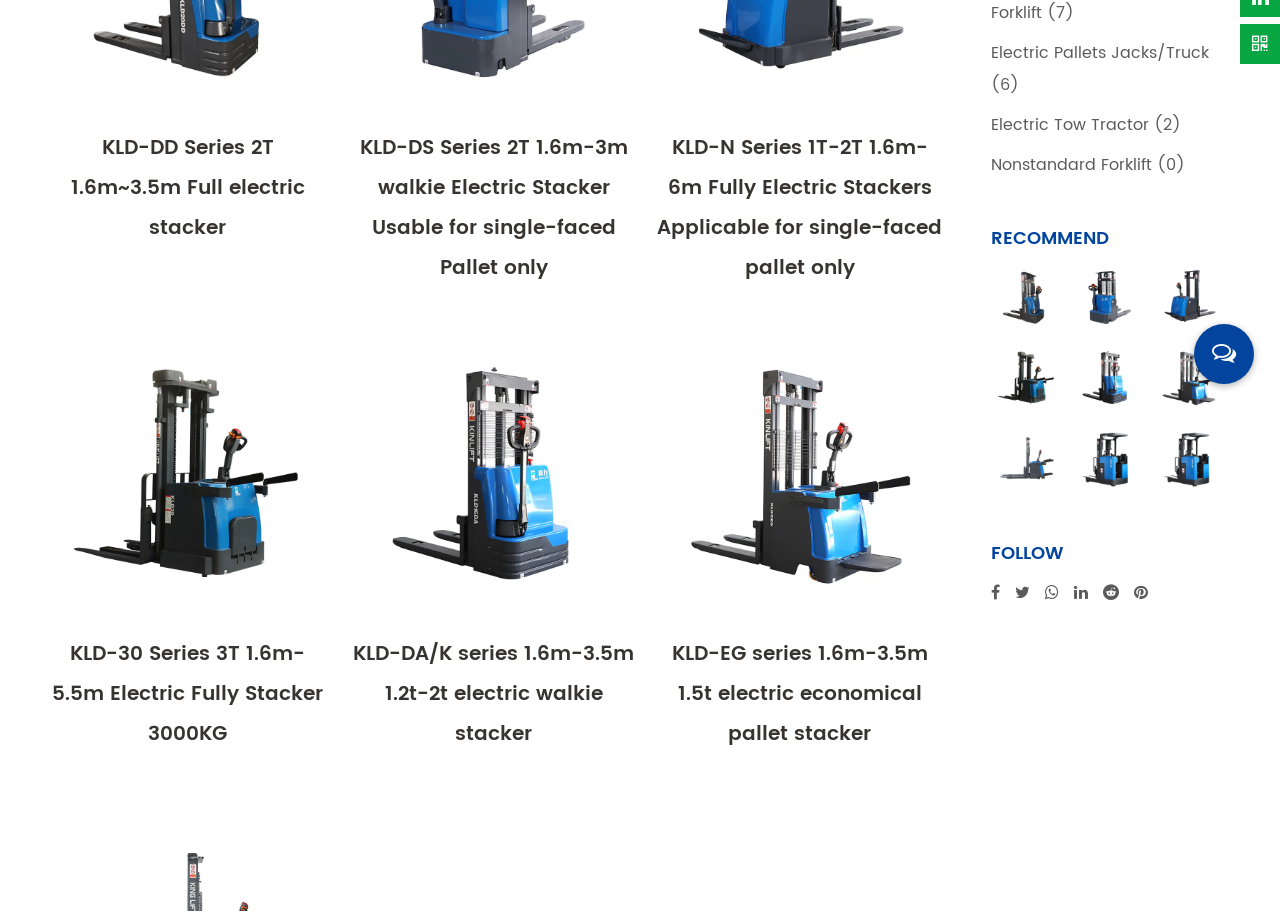Give the bounding box coordinates for the element described as: "Quick View".

[0.035, 0.367, 0.258, 0.681]